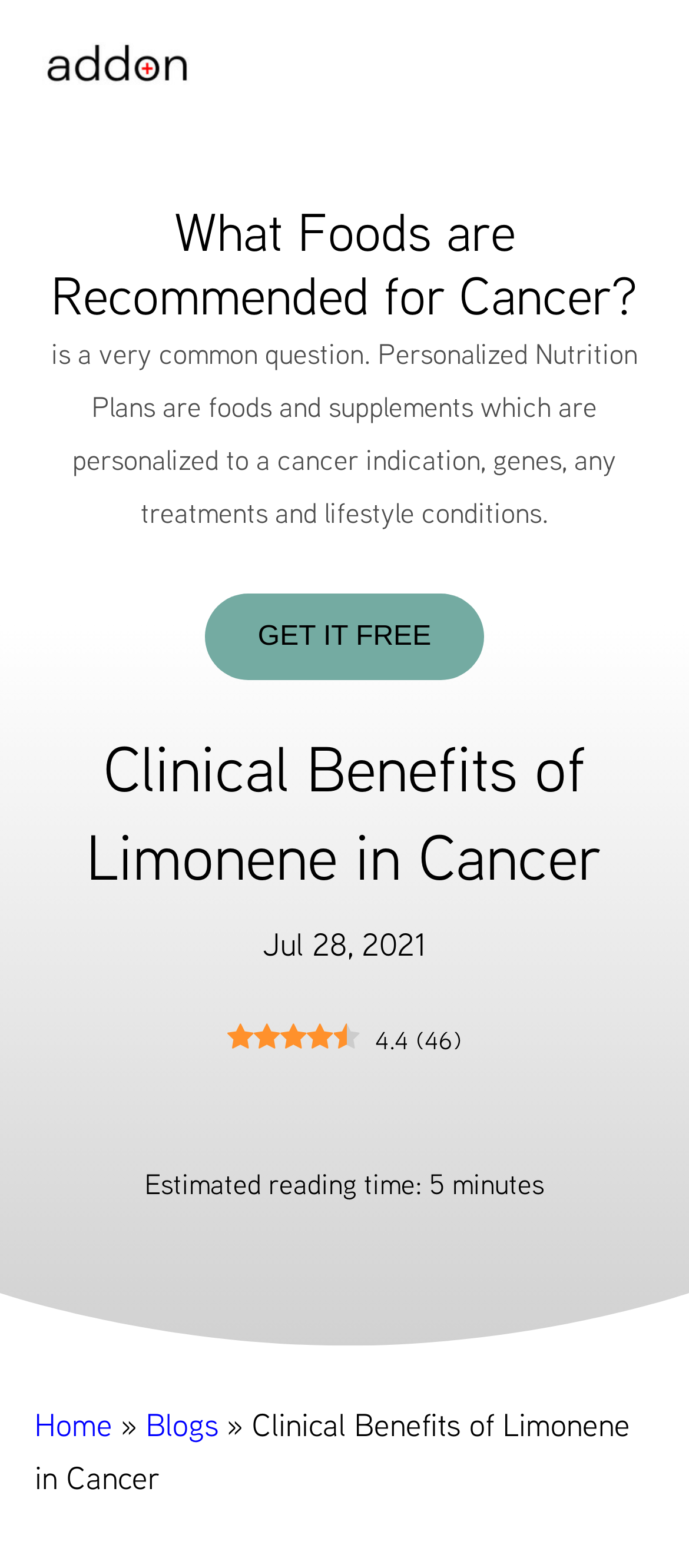Please reply to the following question using a single word or phrase: 
What is the purpose of the 'GET IT FREE' button?

To get a personalized nutrition plan